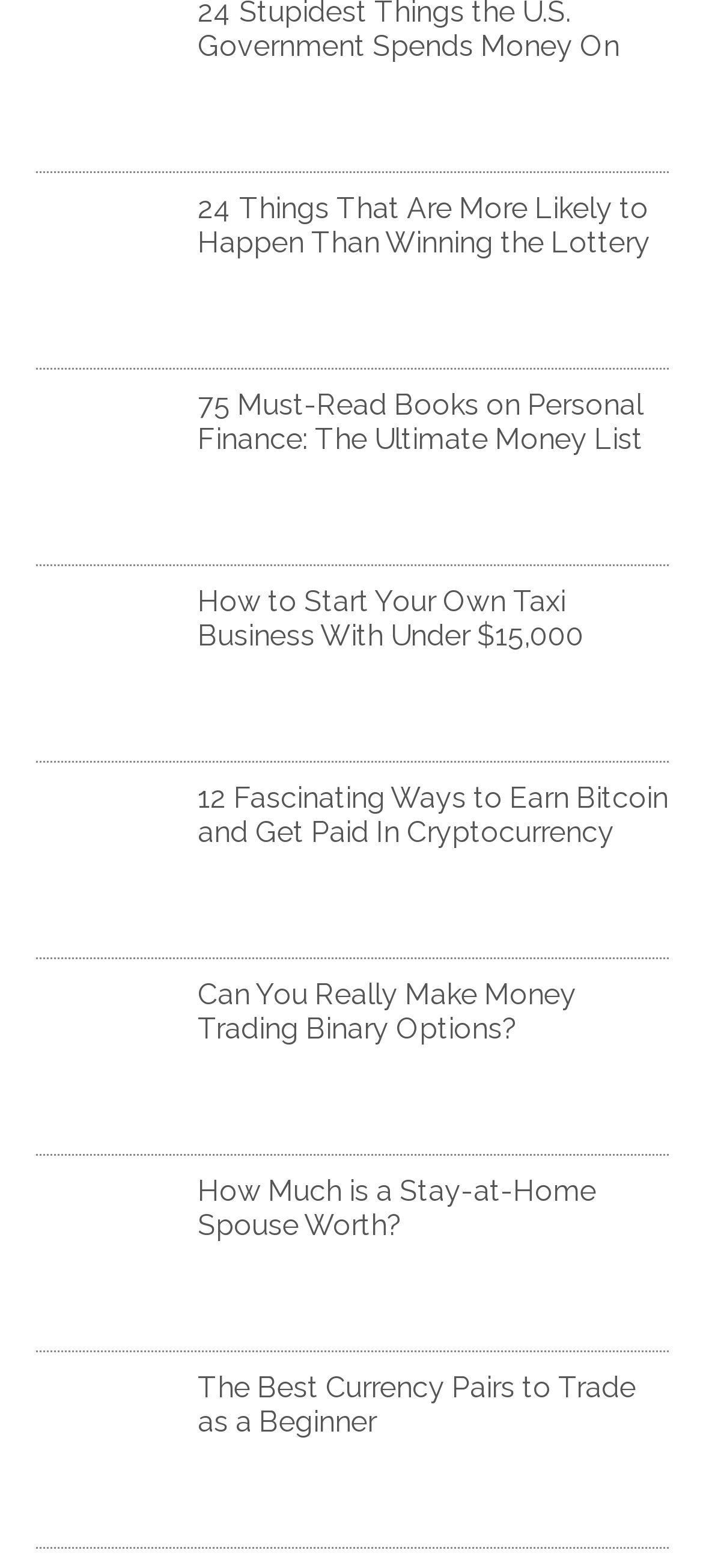Answer the question in one word or a short phrase:
Are all headings associated with links?

Yes